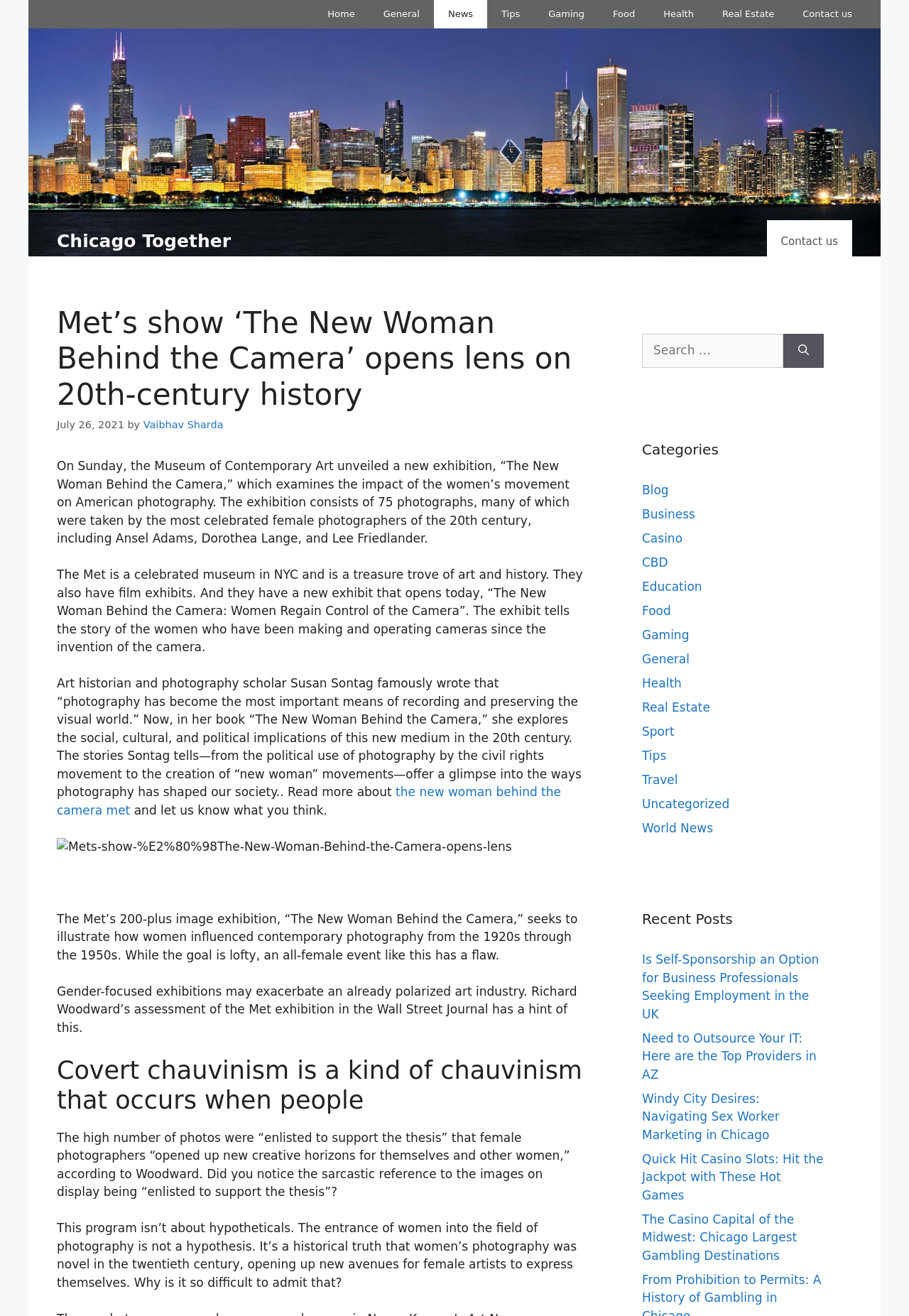Identify the bounding box coordinates necessary to click and complete the given instruction: "Click on the 'Home' link".

[0.345, 0.0, 0.406, 0.022]